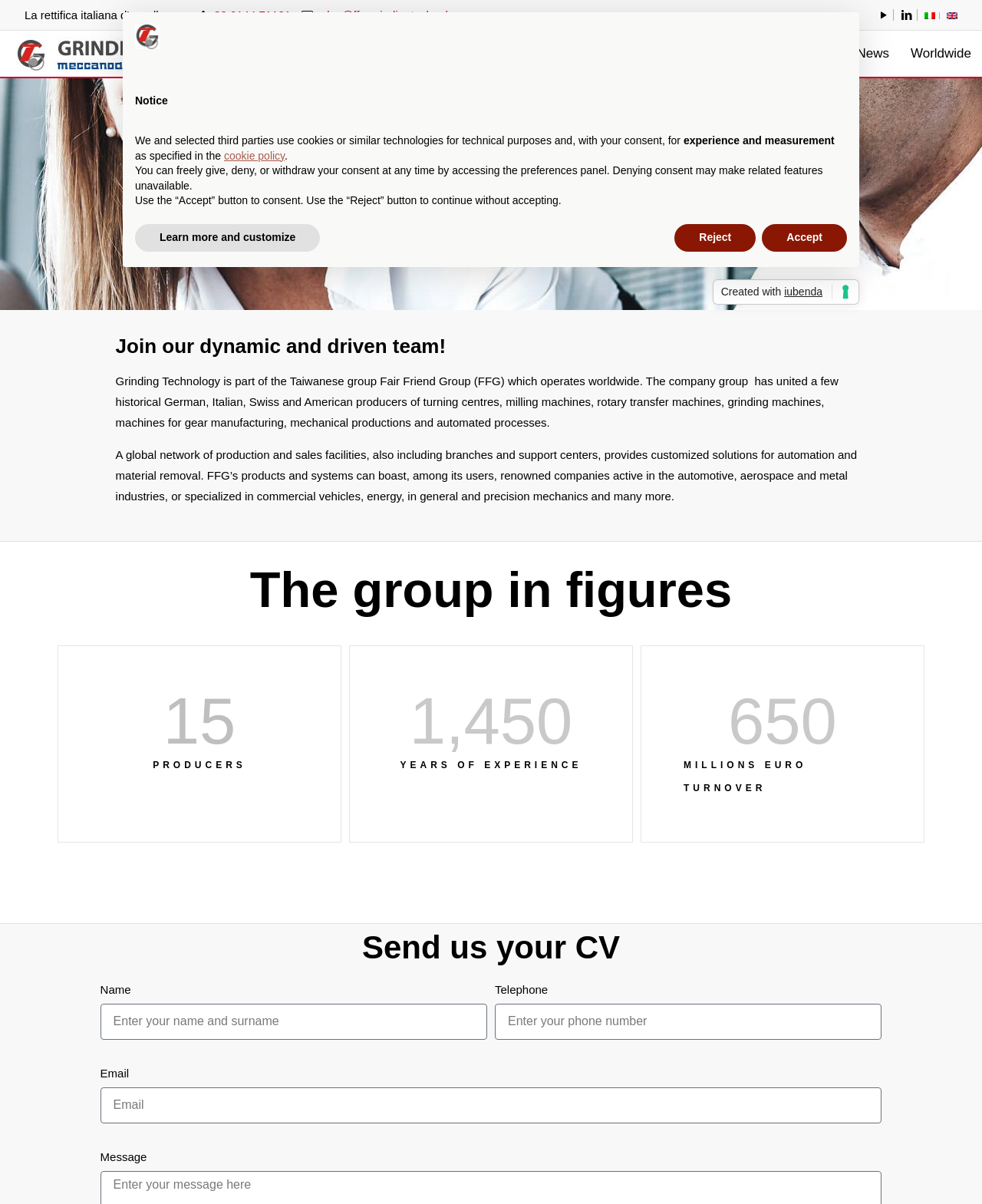Determine the bounding box coordinates of the clickable region to execute the instruction: "Enter your name in the input field". The coordinates should be four float numbers between 0 and 1, denoted as [left, top, right, bottom].

[0.102, 0.834, 0.496, 0.864]